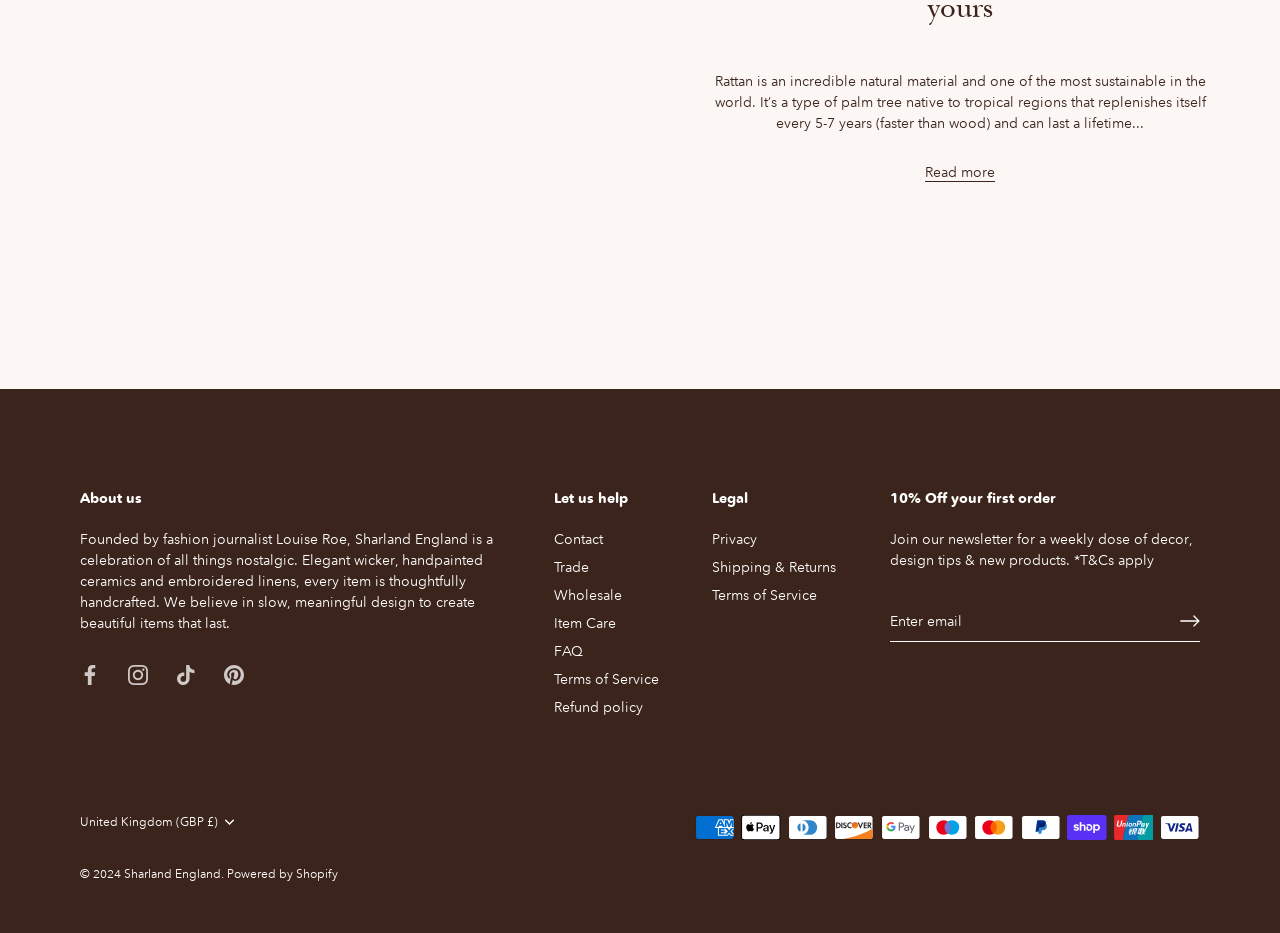What is the purpose of the 'Let us help' section?
Refer to the image and provide a one-word or short phrase answer.

To provide contact and support links